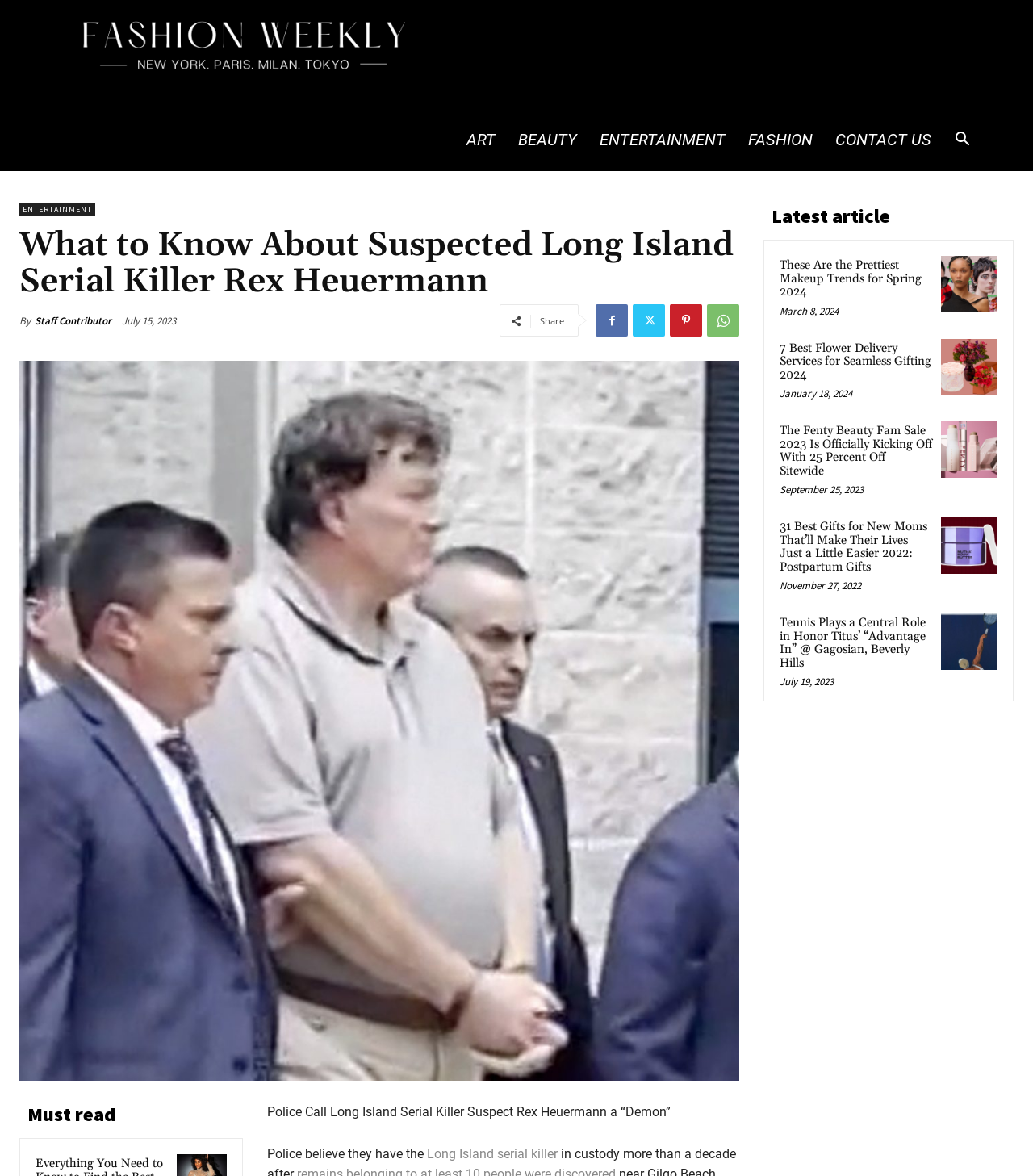How many social media sharing options are available?
Refer to the screenshot and answer in one word or phrase.

4